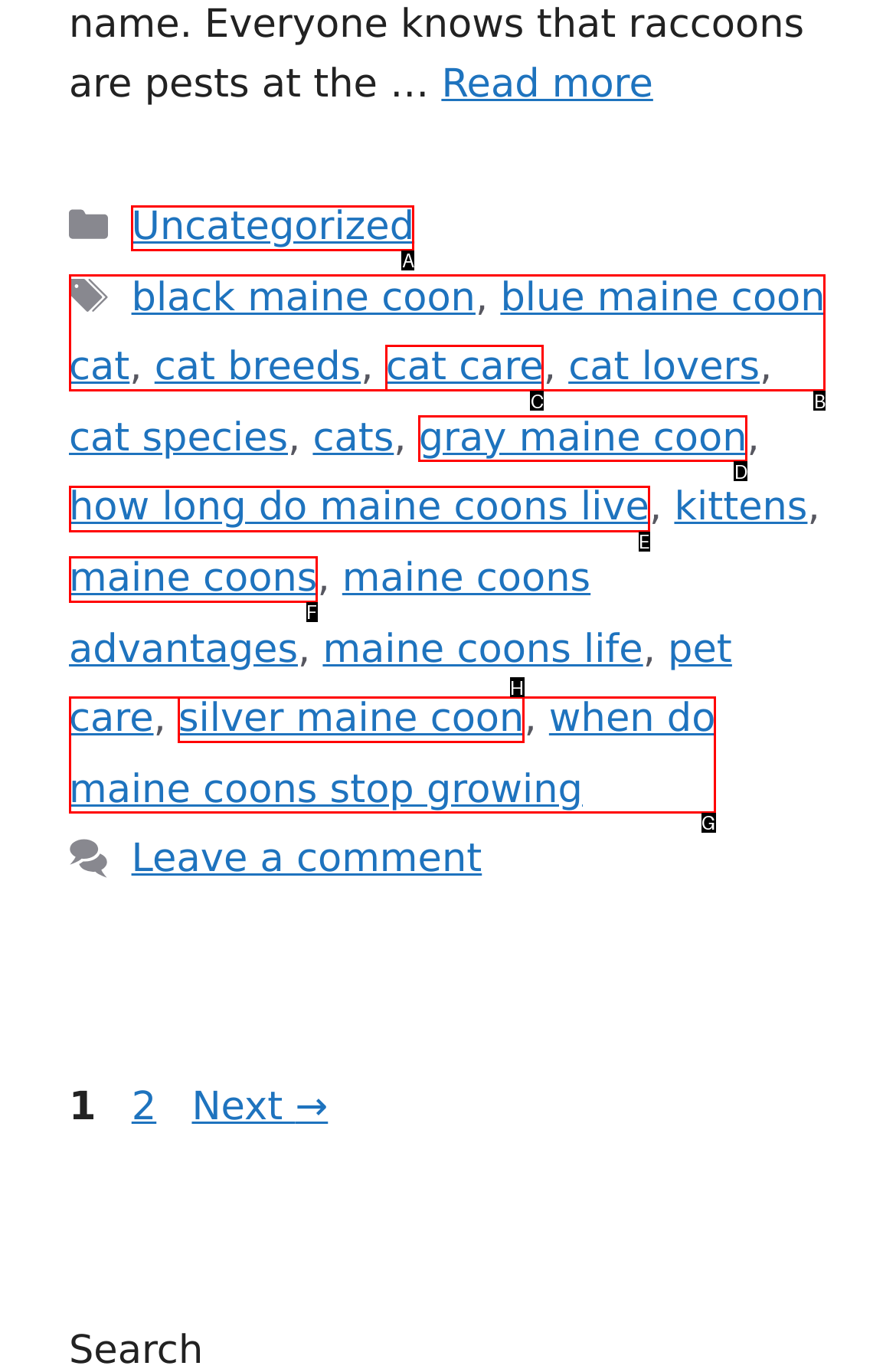Out of the given choices, which letter corresponds to the UI element required to Learn about black maine coon? Answer with the letter.

A